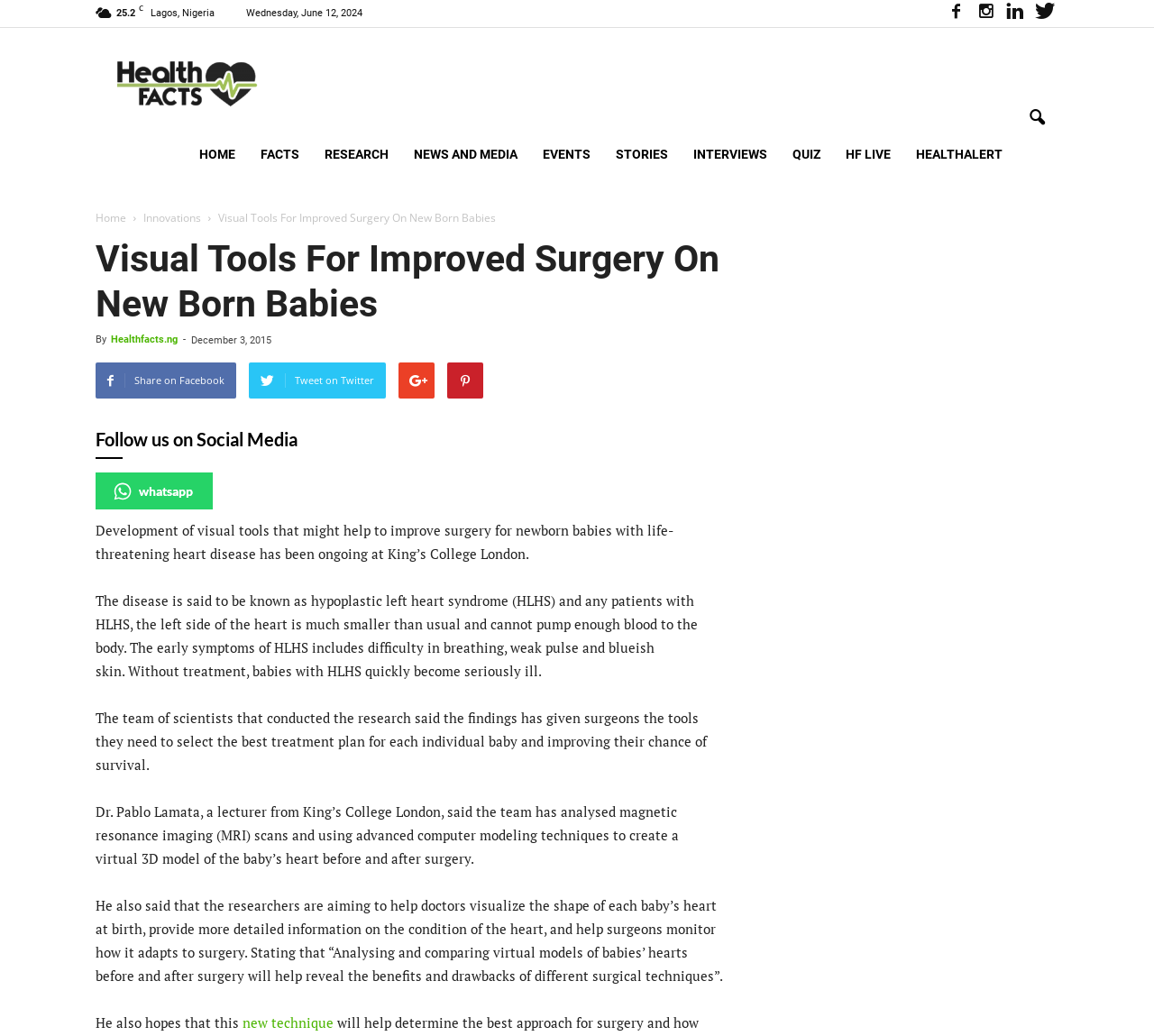What is the purpose of analyzing MRI scans and creating virtual 3D models of babies’ hearts?
With the help of the image, please provide a detailed response to the question.

According to the article, the researchers are analyzing MRI scans and creating virtual 3D models of babies’ hearts to help surgeons select the best treatment plan for each individual baby and improve their chance of survival.